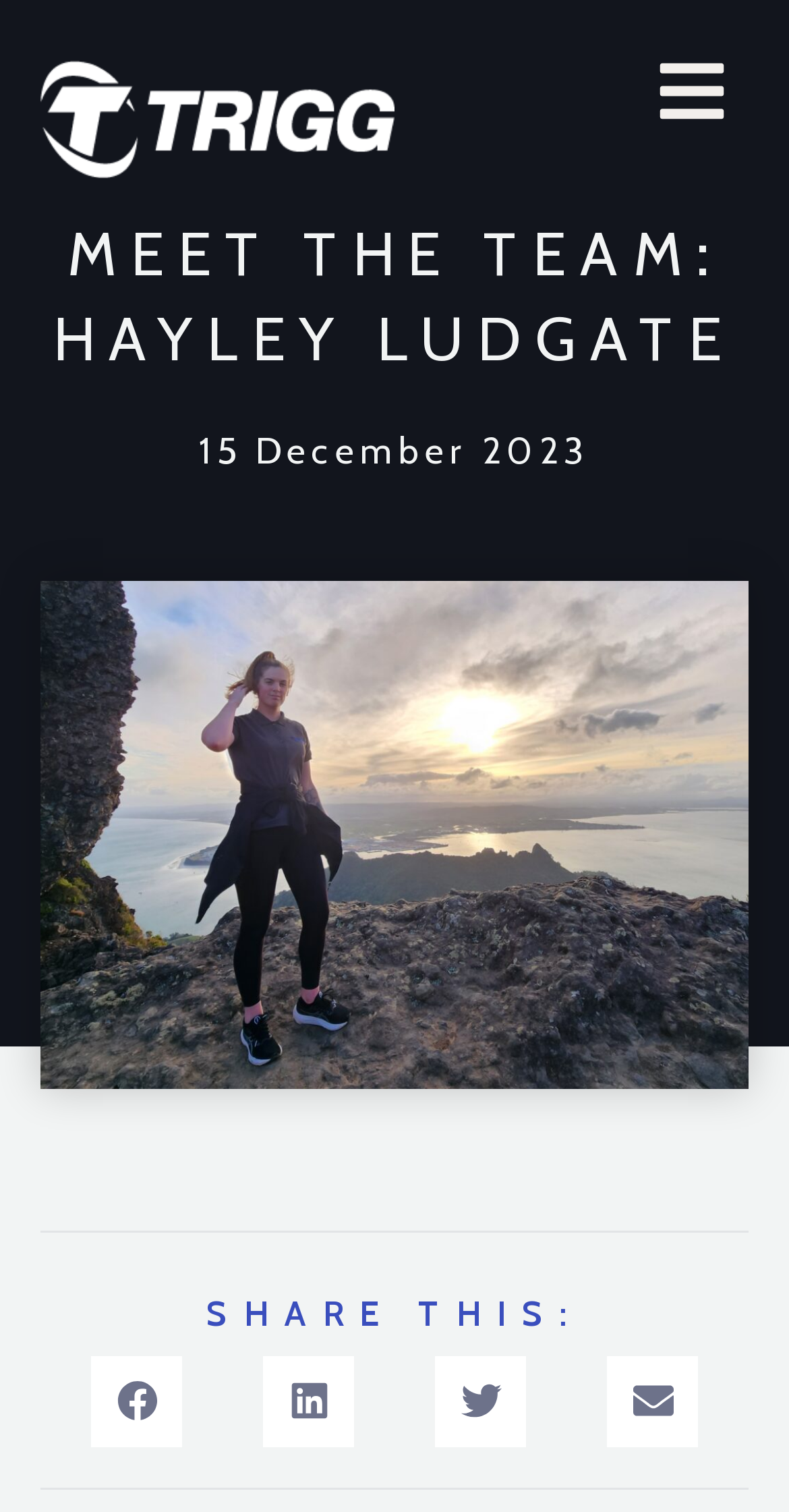Determine the main heading text of the webpage.

MEET THE TEAM: HAYLEY LUDGATE